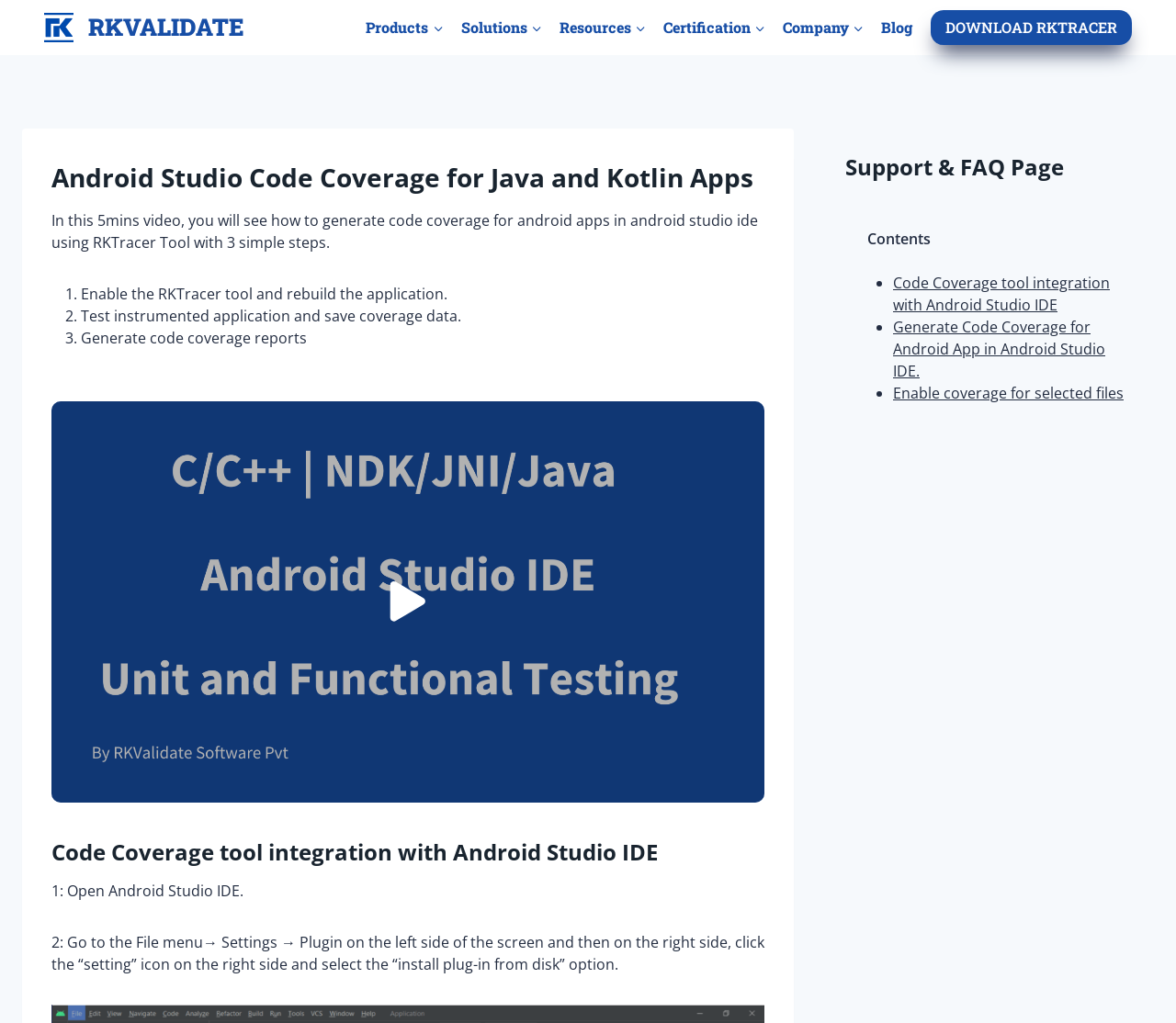Predict the bounding box of the UI element that fits this description: "Support & FAQ Page".

[0.719, 0.148, 0.905, 0.178]